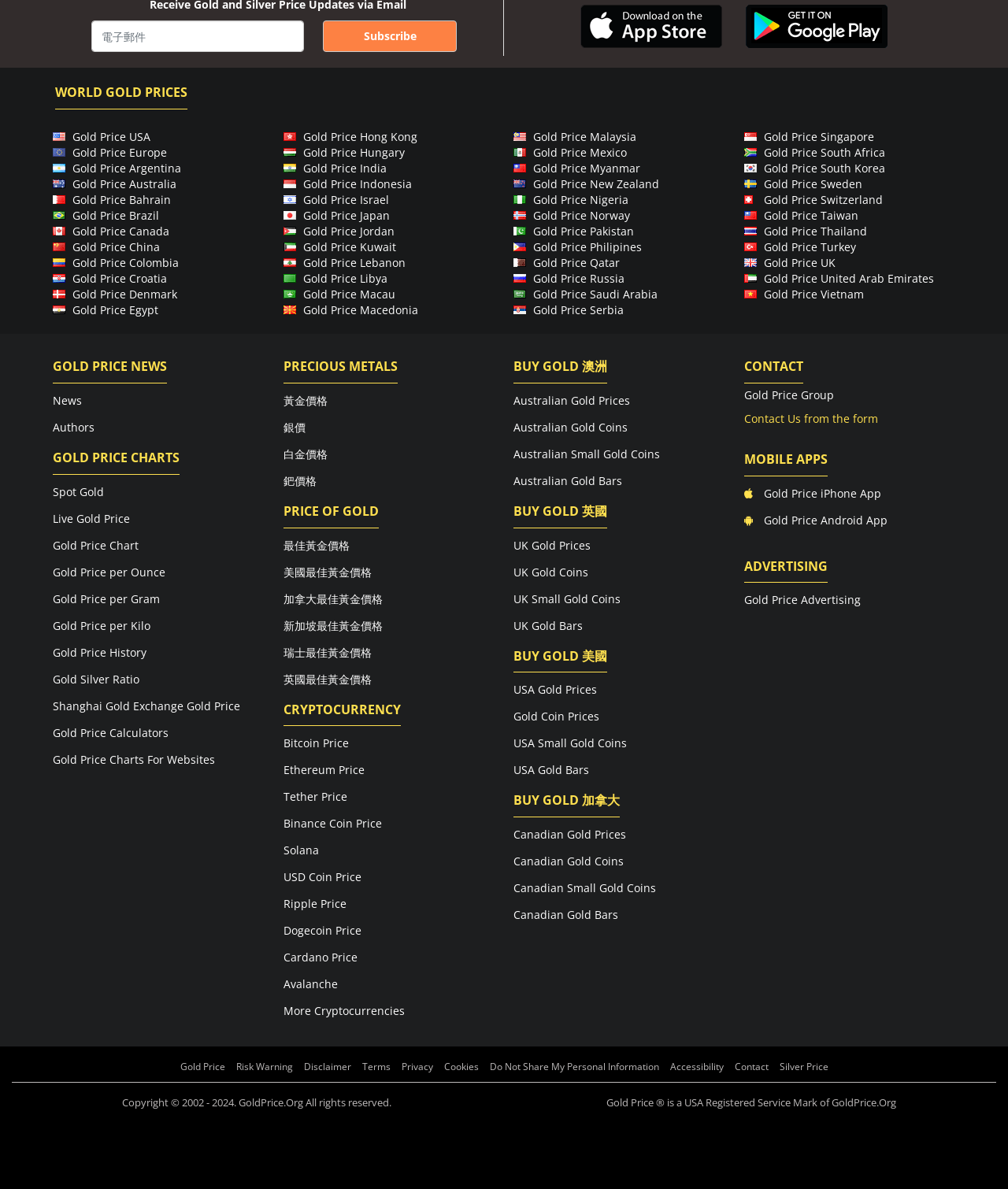Can you determine the bounding box coordinates of the area that needs to be clicked to fulfill the following instruction: "Subscribe to the newsletter"?

[0.32, 0.017, 0.453, 0.044]